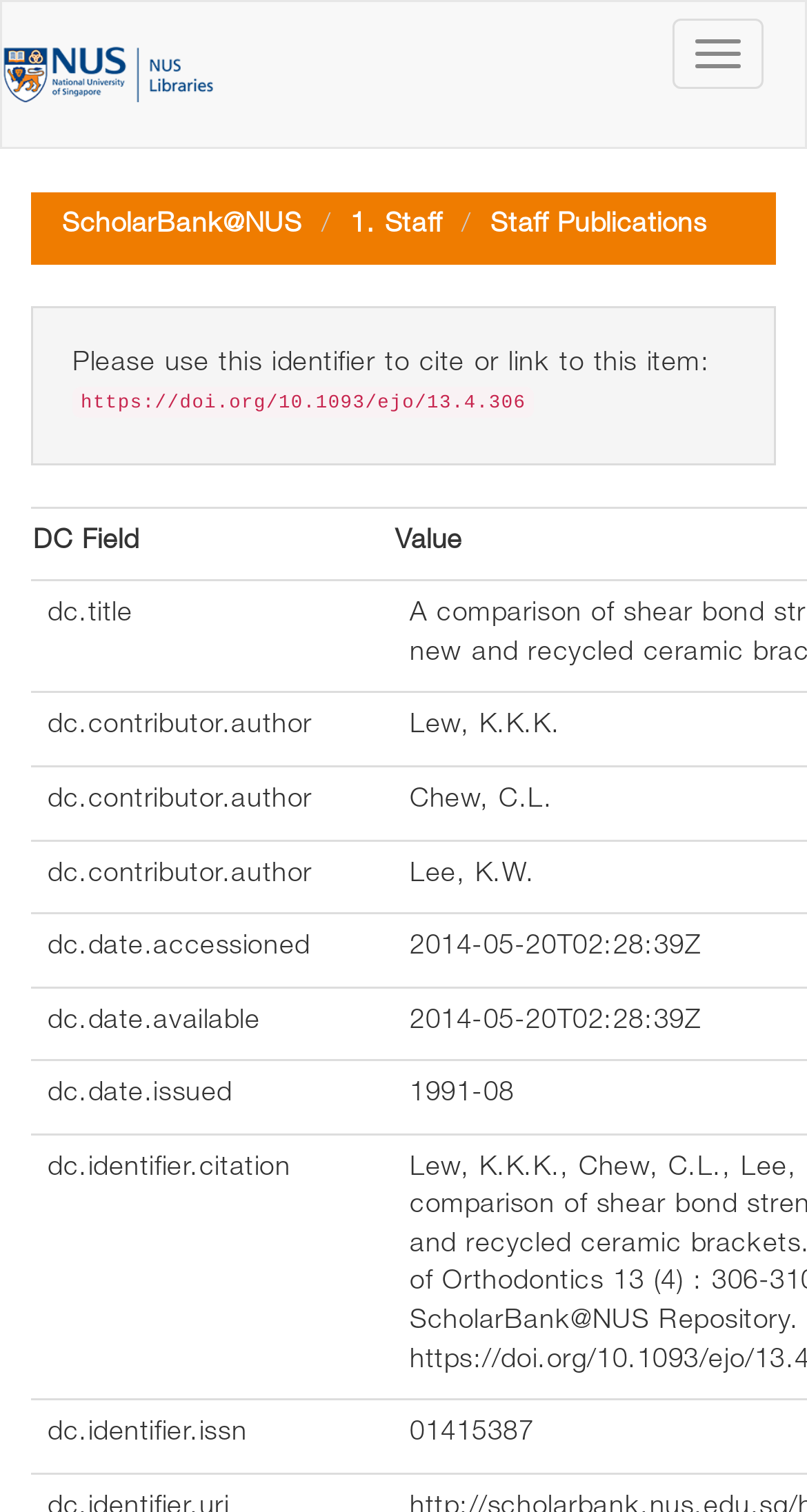Identify the bounding box coordinates for the UI element described as follows: ScholarBank@NUS. Use the format (top-left x, top-left y, bottom-right x, bottom-right y) and ensure all values are floating point numbers between 0 and 1.

[0.077, 0.141, 0.374, 0.159]